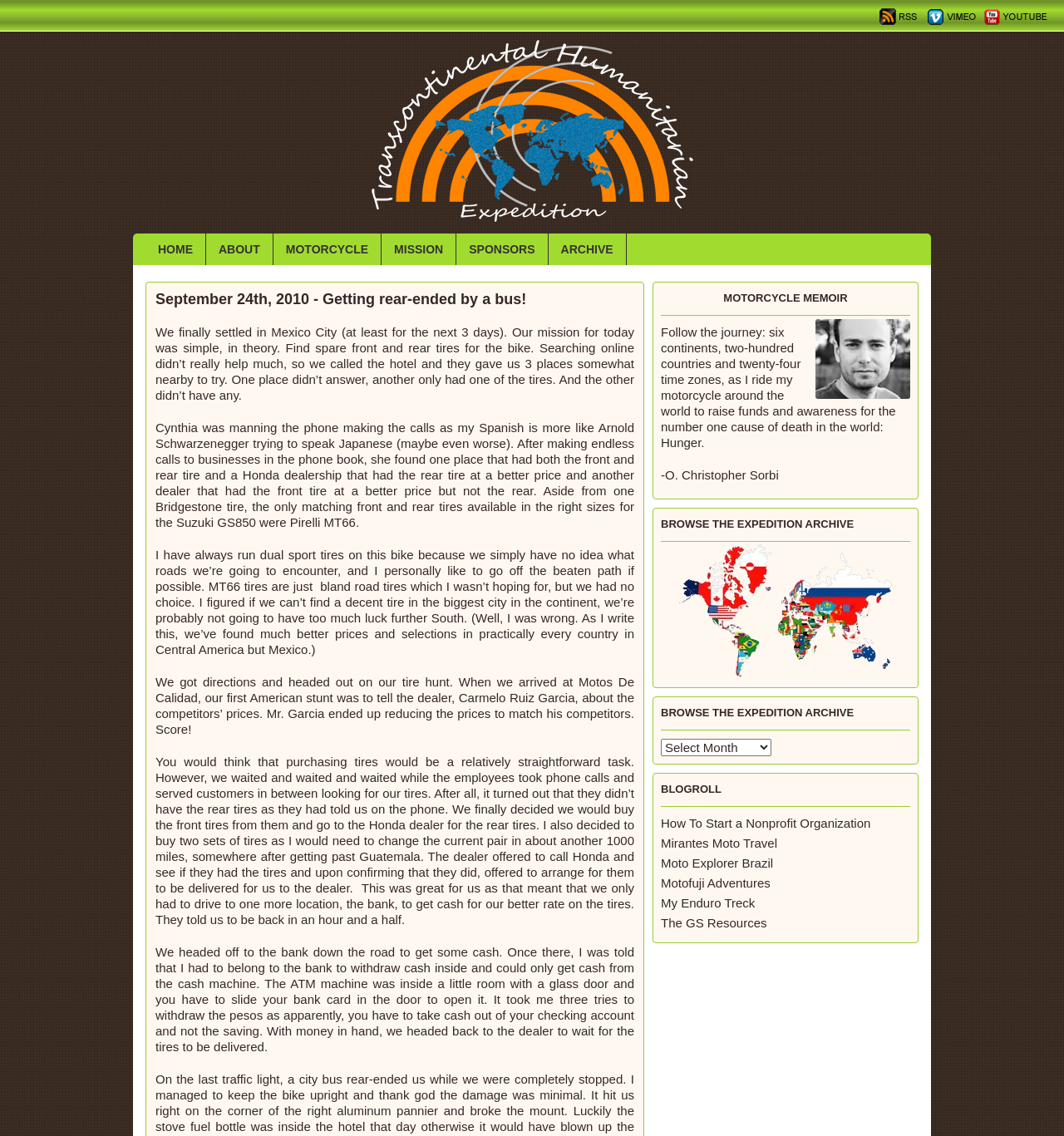What type of tires did the author end up buying?
Relying on the image, give a concise answer in one word or a brief phrase.

Pirelli MT66